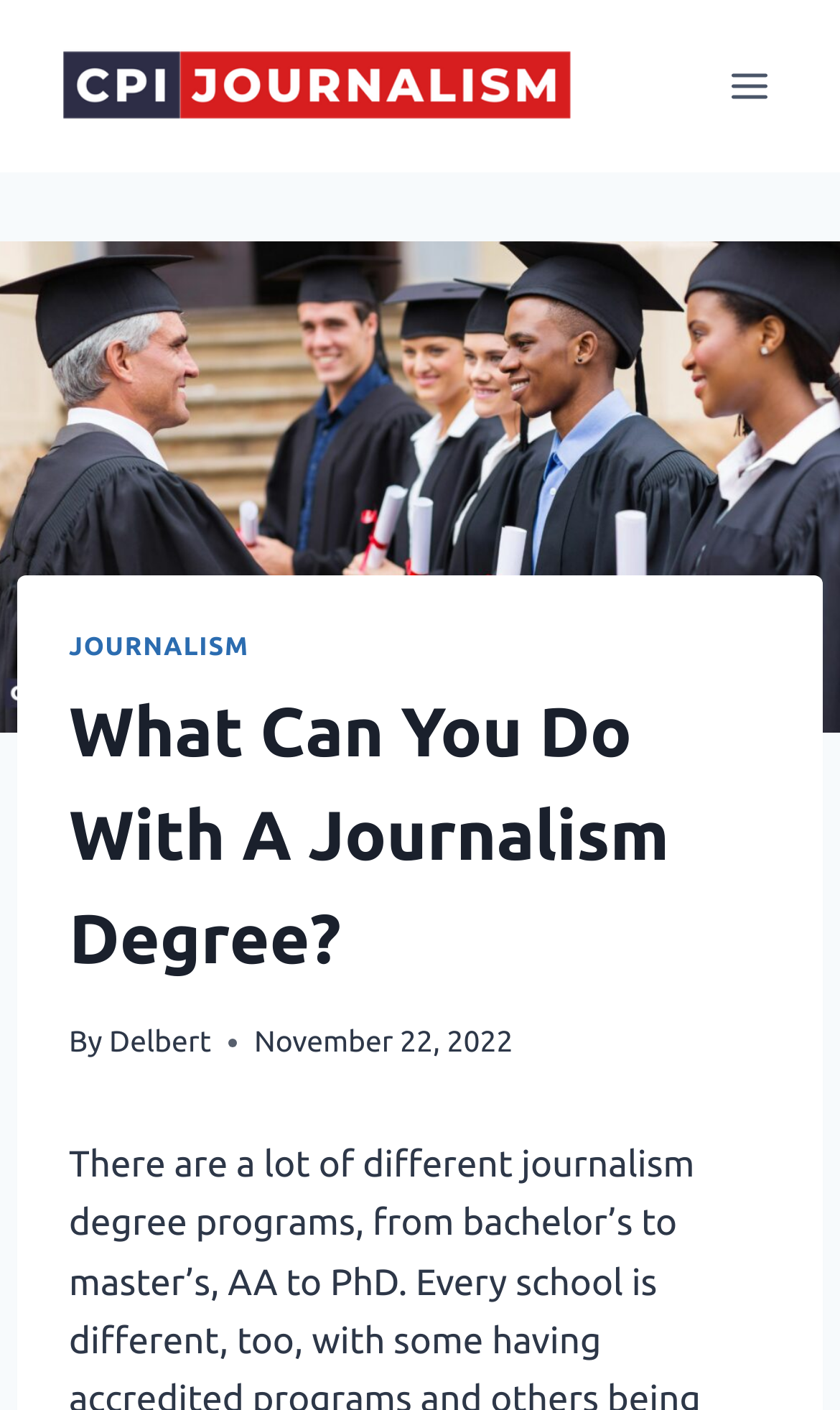Answer this question in one word or a short phrase: Is the menu expanded?

No